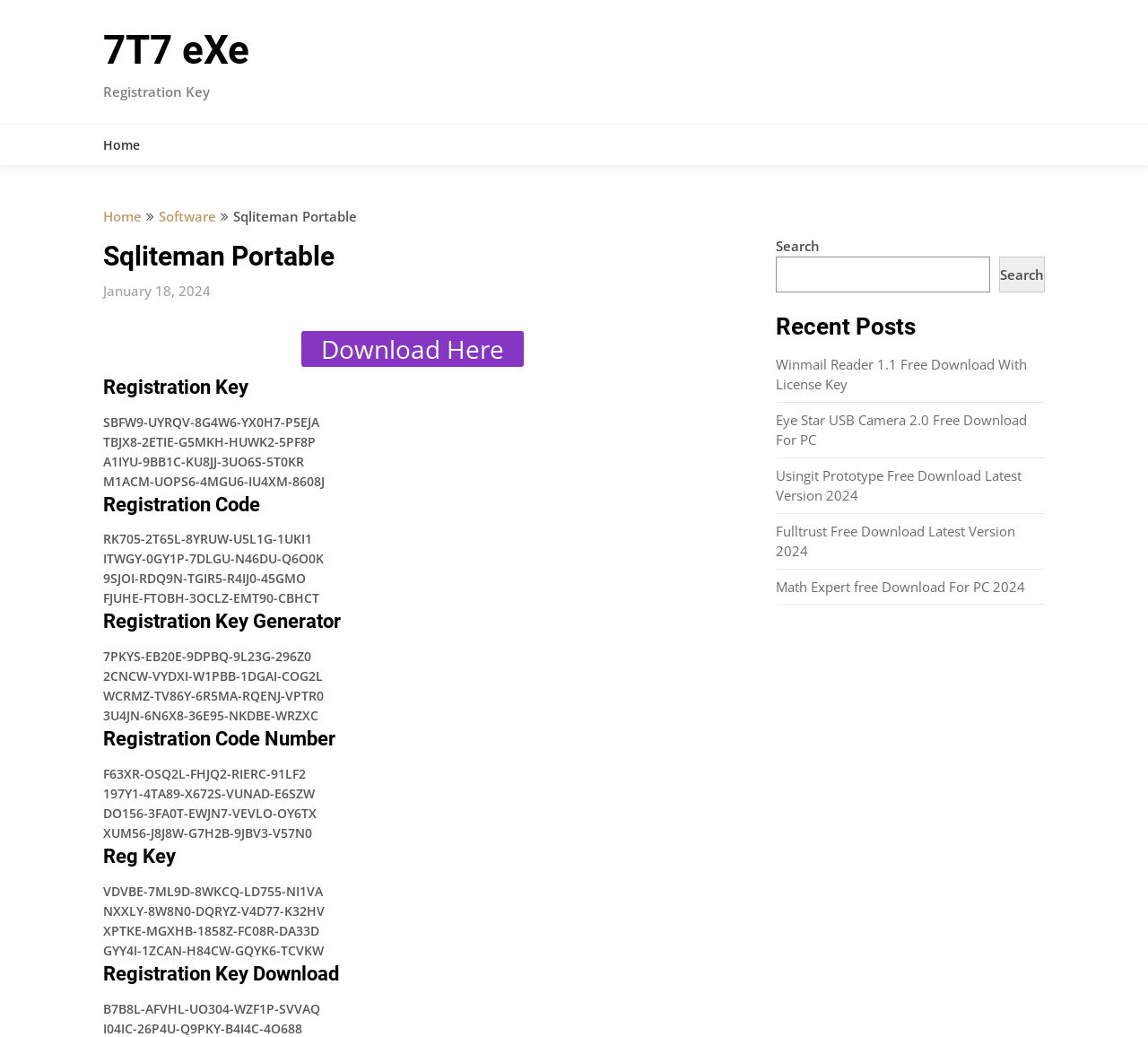How many registration keys are listed on the webpage?
Based on the screenshot, provide your answer in one word or phrase.

Multiple